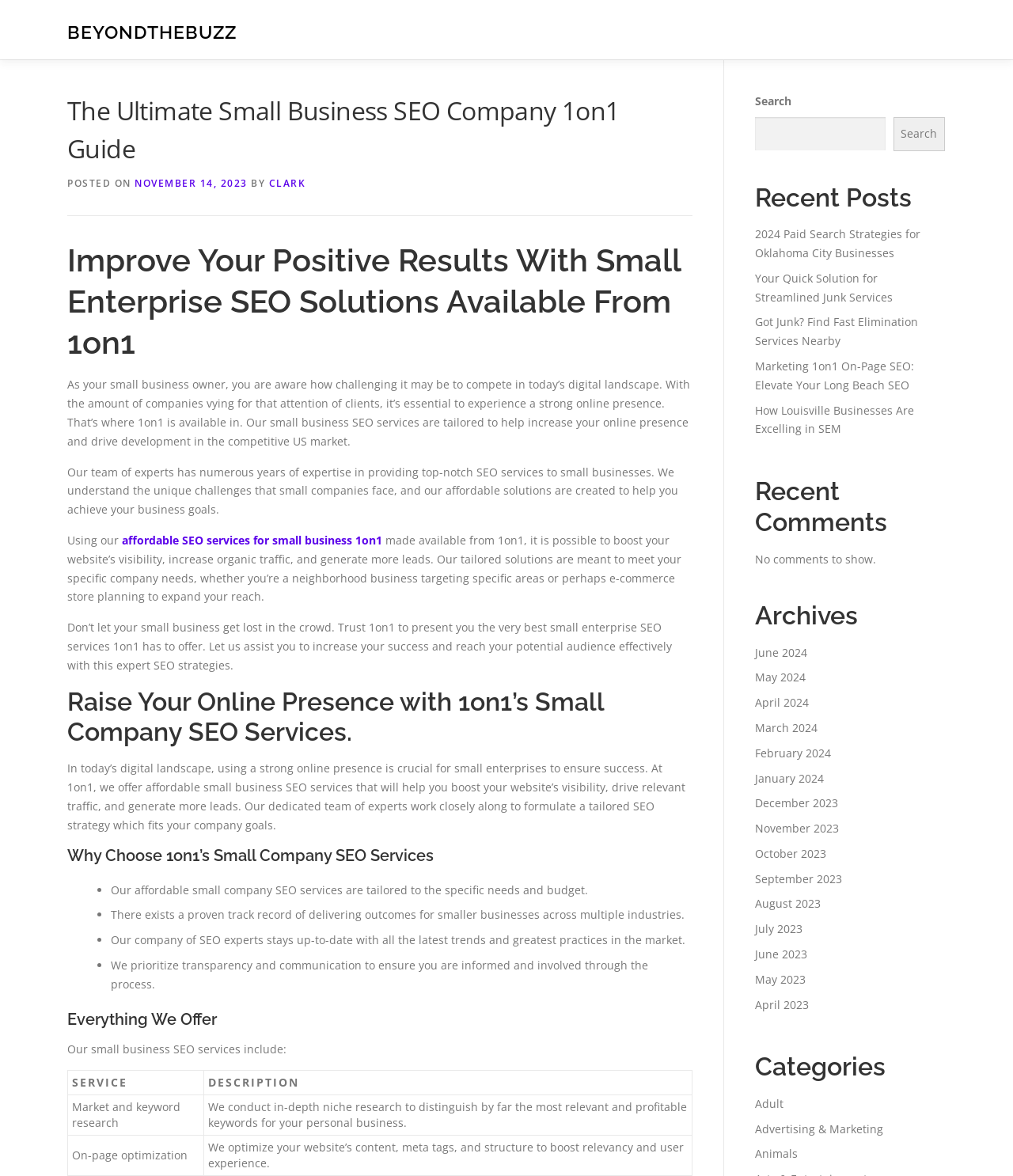Present a detailed account of what is displayed on the webpage.

The webpage is about a small business SEO company called 1on1, which offers SEO services to help small businesses improve their online presence. At the top of the page, there is a navigation menu with links to "Contact" and "Privacy Policy". Below the navigation menu, there is a header section with the company name "BeyondTheBuzz" and a search bar on the right side.

The main content of the page is divided into several sections. The first section has a heading "The Ultimate Small Business SEO Company 1on1 Guide" and provides an introduction to the importance of having a strong online presence for small businesses. This section also mentions the benefits of using 1on1's SEO services, such as increasing online visibility, driving organic traffic, and generating more leads.

The next section has a heading "Raise Your Online Presence with 1on1's Small Company SEO Services" and explains how 1on1's SEO services can help small businesses achieve success in the competitive US market. This section also highlights the unique challenges faced by small businesses and how 1on1's affordable solutions can help them achieve their business goals.

The following section has a heading "Why Choose 1on1's Small Company SEO Services" and lists the benefits of choosing 1on1, including their affordable services, proven track record, and expertise in the latest trends and best practices in the market.

The next section has a heading "Everything We Offer" and provides a table listing the various SEO services offered by 1on1, including market and keyword research, on-page optimization, and more.

On the right side of the page, there are several sections, including "Recent Posts", "Recent Comments", "Archives", and "Categories". The "Recent Posts" section lists several links to recent blog posts, while the "Recent Comments" section indicates that there are no comments to show. The "Archives" section lists links to monthly archives from June 2024 to July 2023, and the "Categories" section lists links to various categories, including "Adult", "Advertising & Marketing", and "Animals".